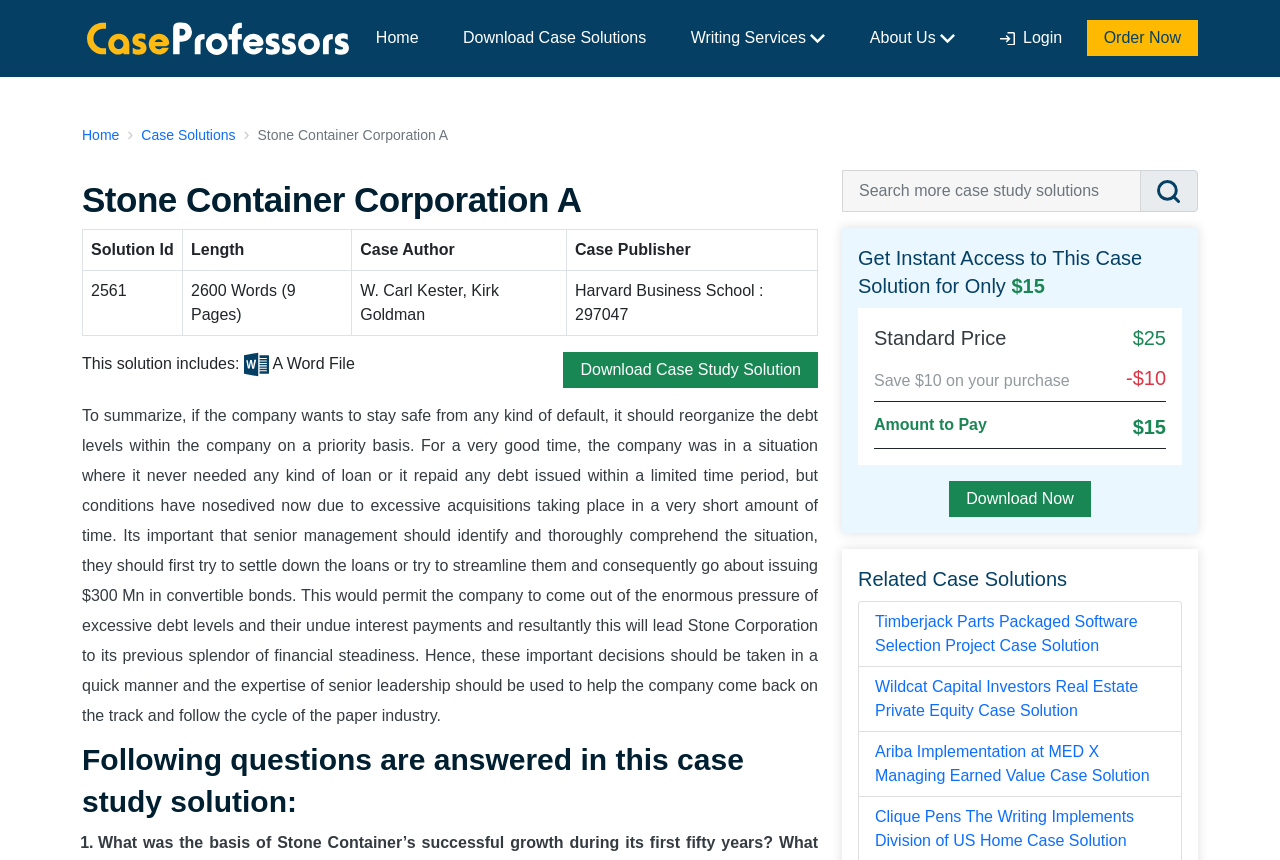How many related case solutions are listed?
Based on the image, answer the question with a single word or brief phrase.

4